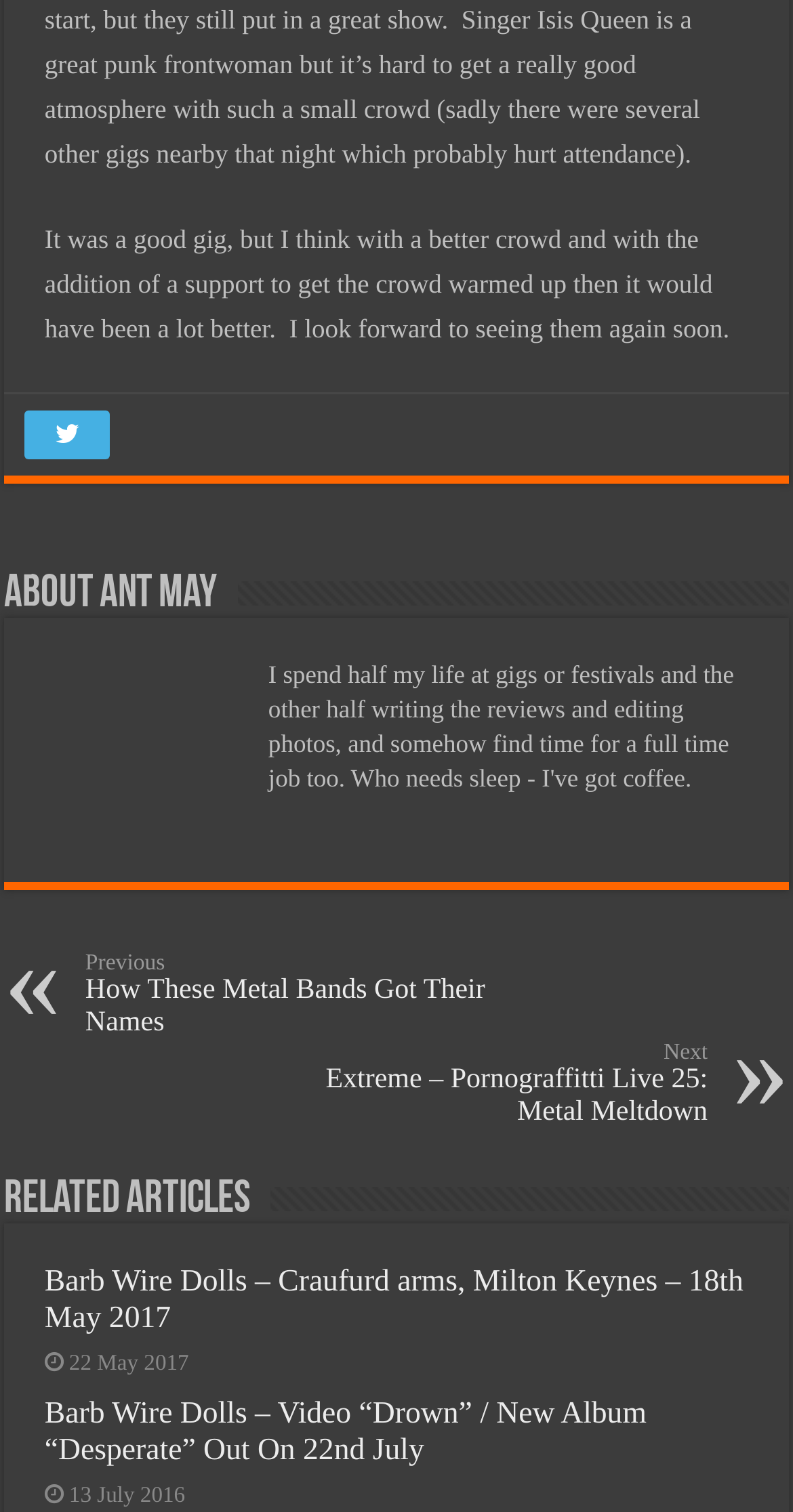What is the date of the concert mentioned?
Look at the image and answer with only one word or phrase.

18th May 2017